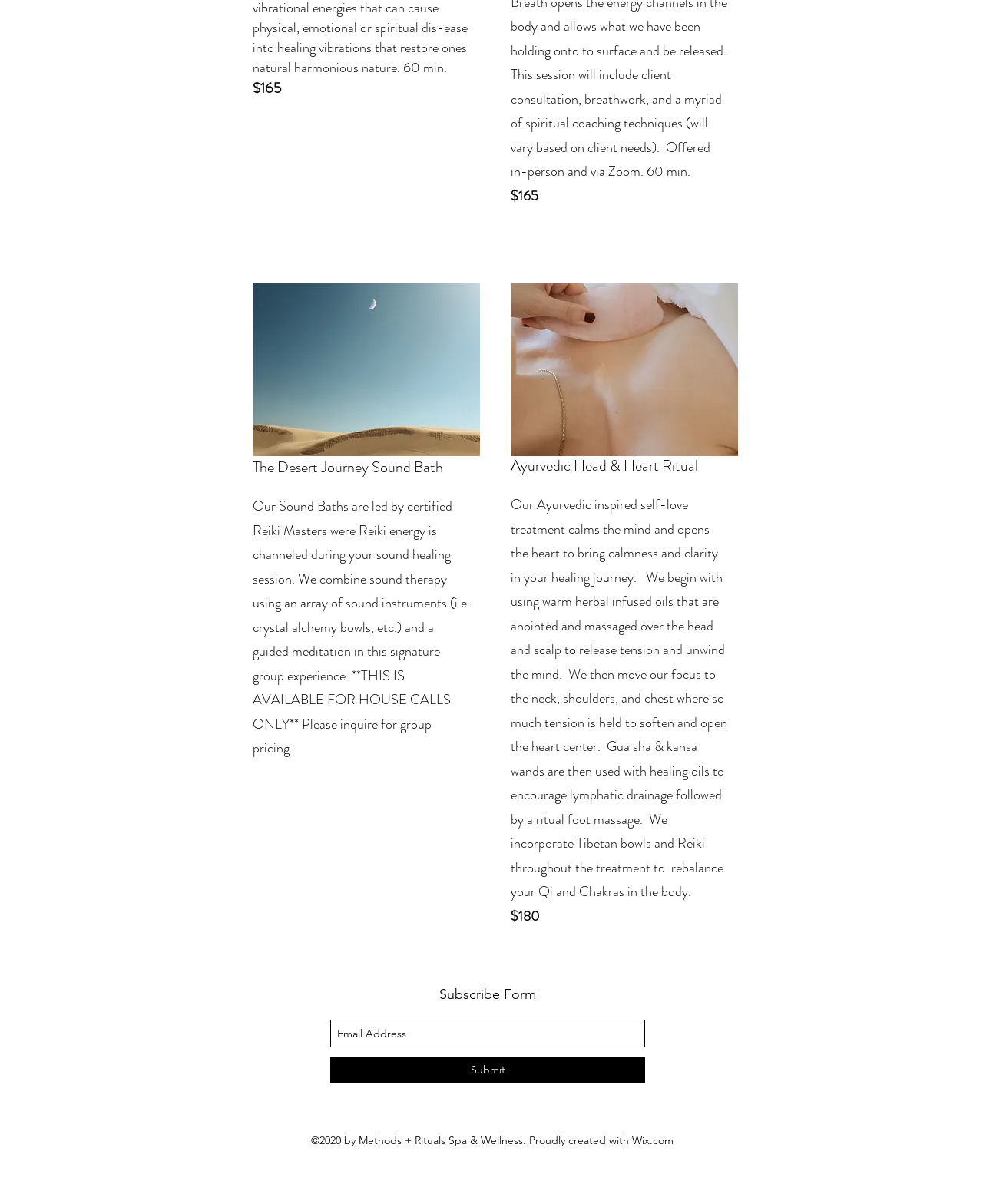With reference to the image, please provide a detailed answer to the following question: What is the function of the button in the Slideshow region?

The button in the Slideshow region is labeled as 'Submit' and is likely used to submit the email address entered in the textbox above it, possibly to subscribe to a newsletter or service.